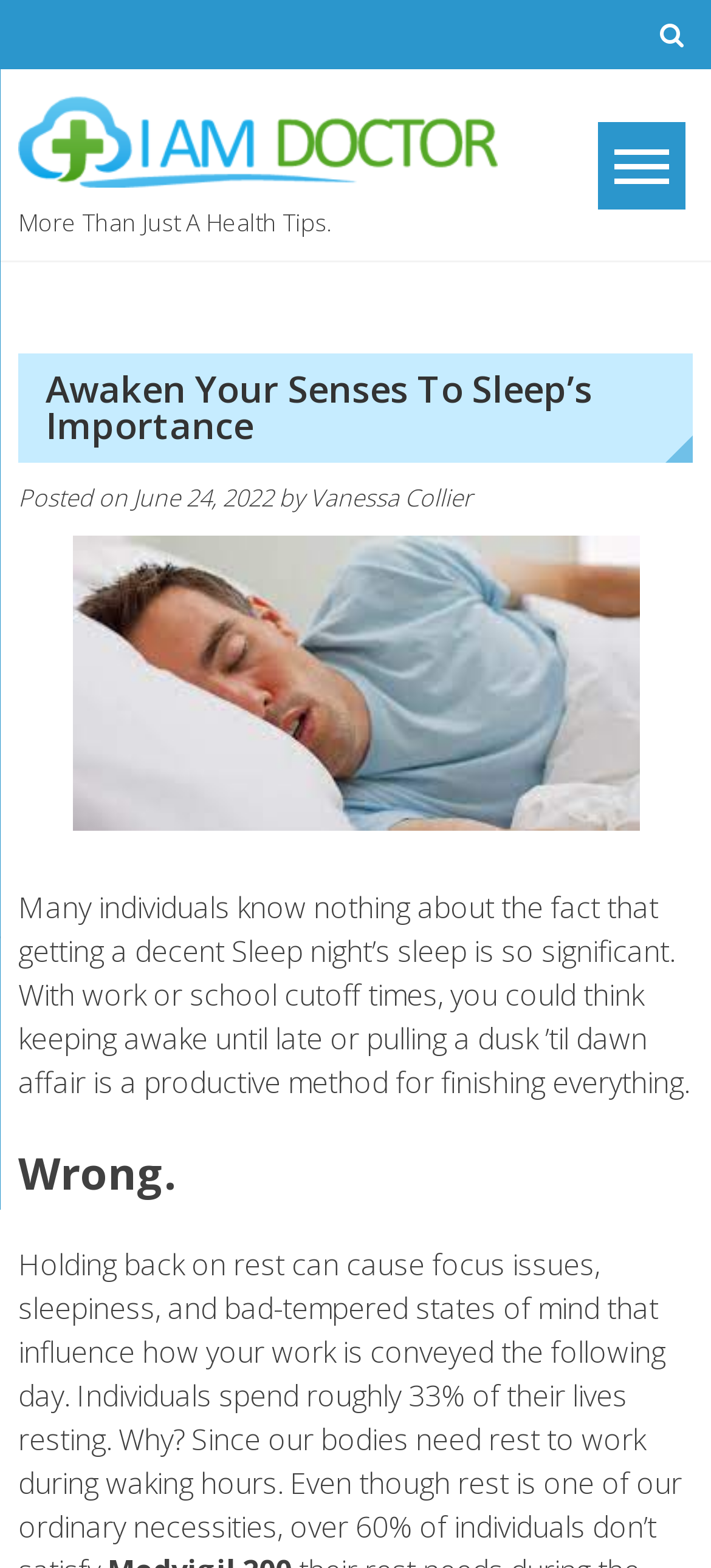Identify and provide the bounding box coordinates of the UI element described: "June 24, 2022". The coordinates should be formatted as [left, top, right, bottom], with each number being a float between 0 and 1.

[0.187, 0.307, 0.385, 0.328]